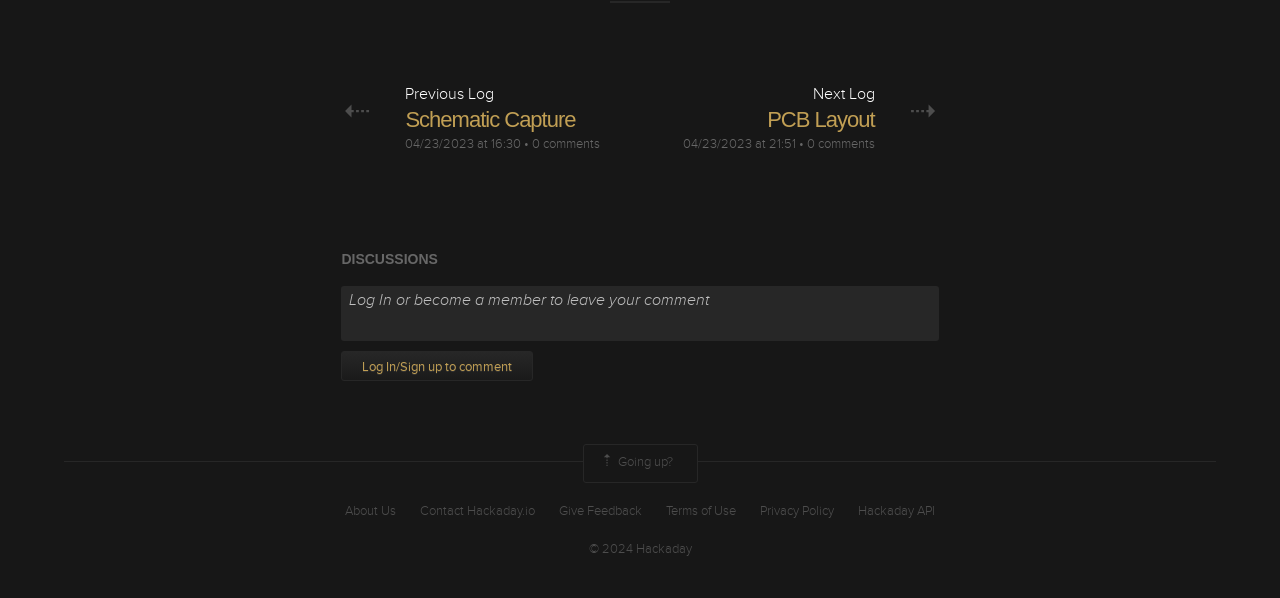Locate the UI element that matches the description Log In/Sign up to comment in the webpage screenshot. Return the bounding box coordinates in the format (top-left x, top-left y, bottom-right x, bottom-right y), with values ranging from 0 to 1.

[0.267, 0.587, 0.417, 0.638]